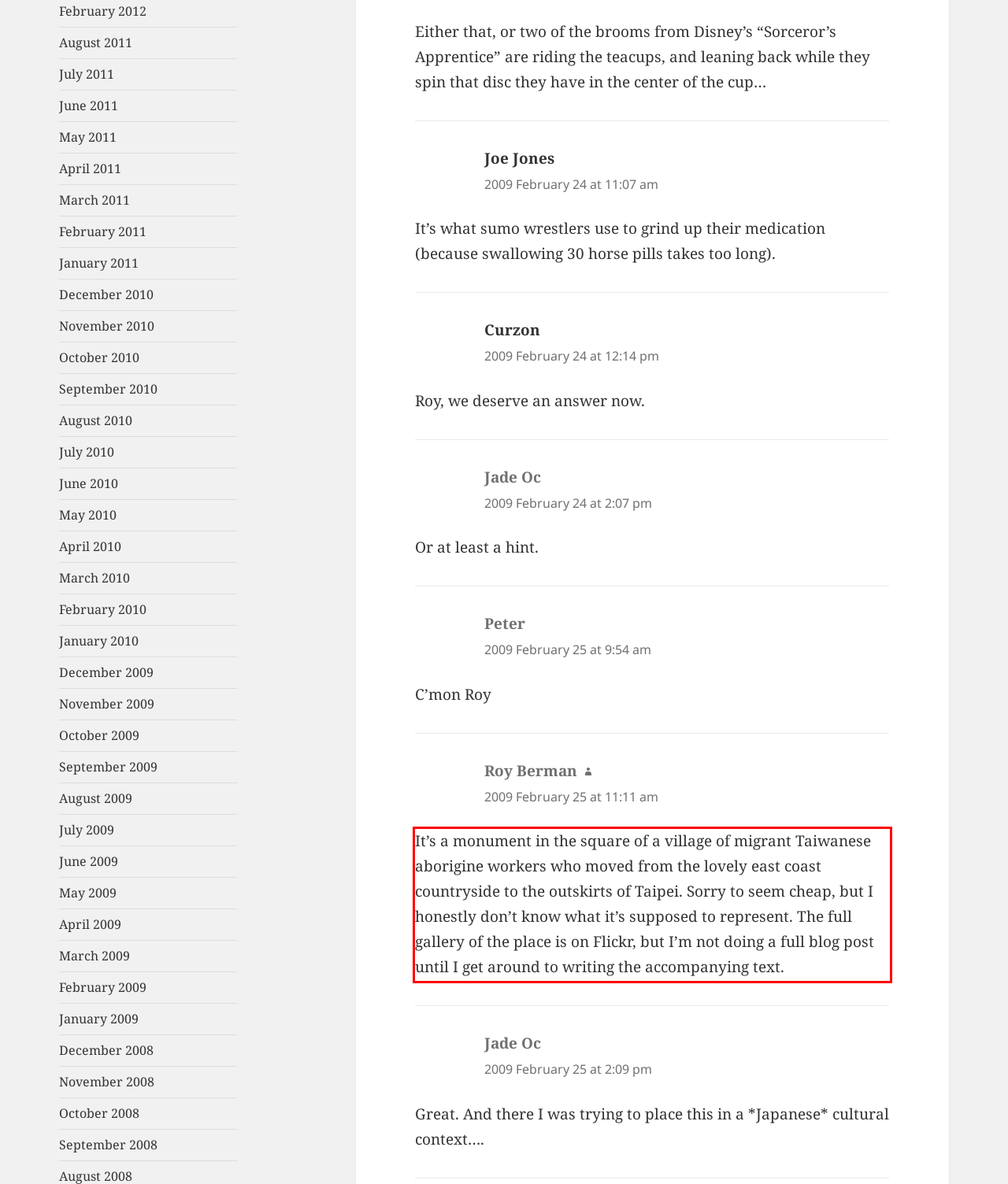Analyze the screenshot of the webpage that features a red bounding box and recognize the text content enclosed within this red bounding box.

It’s a monument in the square of a village of migrant Taiwanese aborigine workers who moved from the lovely east coast countryside to the outskirts of Taipei. Sorry to seem cheap, but I honestly don’t know what it’s supposed to represent. The full gallery of the place is on Flickr, but I’m not doing a full blog post until I get around to writing the accompanying text.